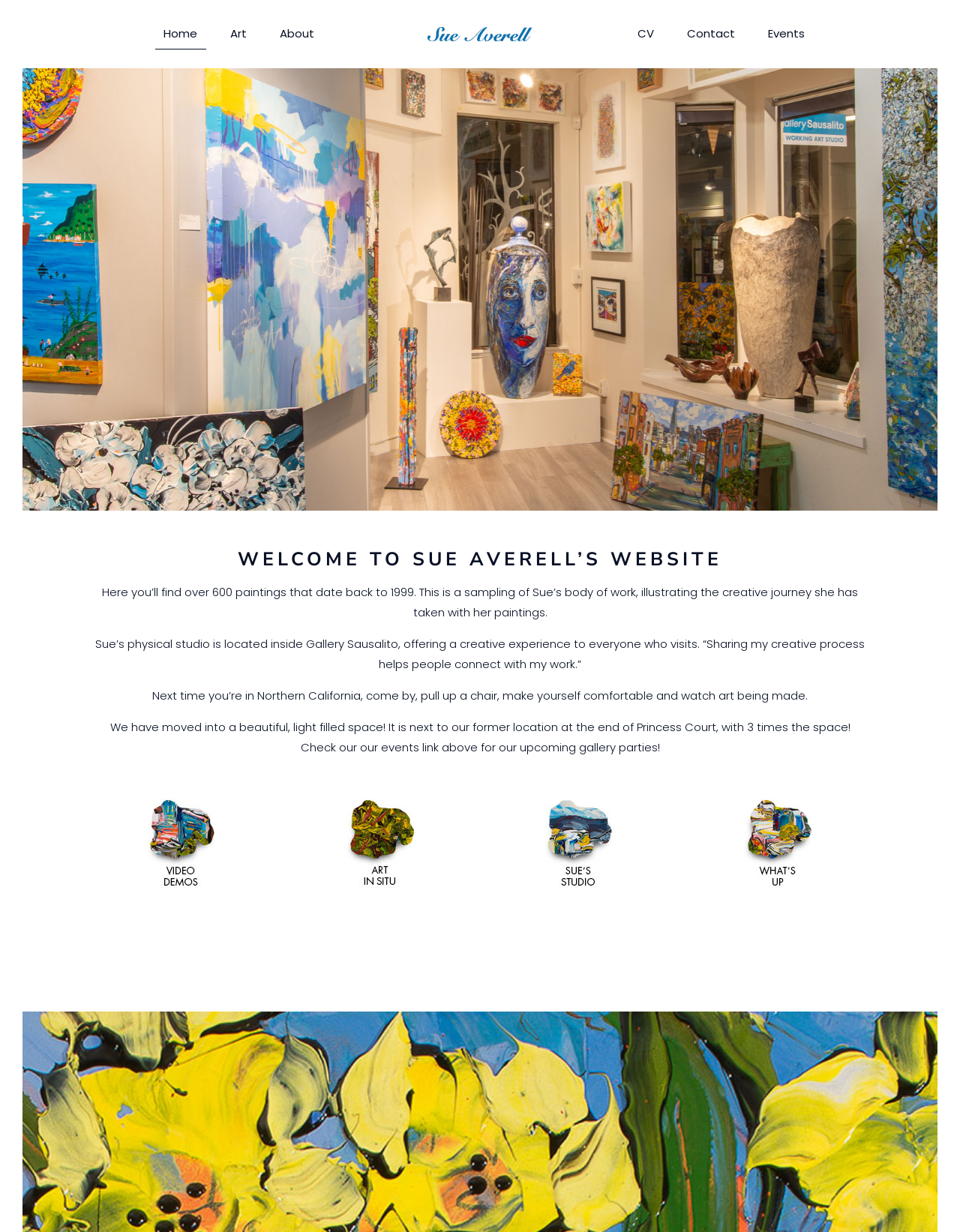Kindly respond to the following question with a single word or a brief phrase: 
What type of paintings does Sue Averell create?

Urban Landscape and Botanical